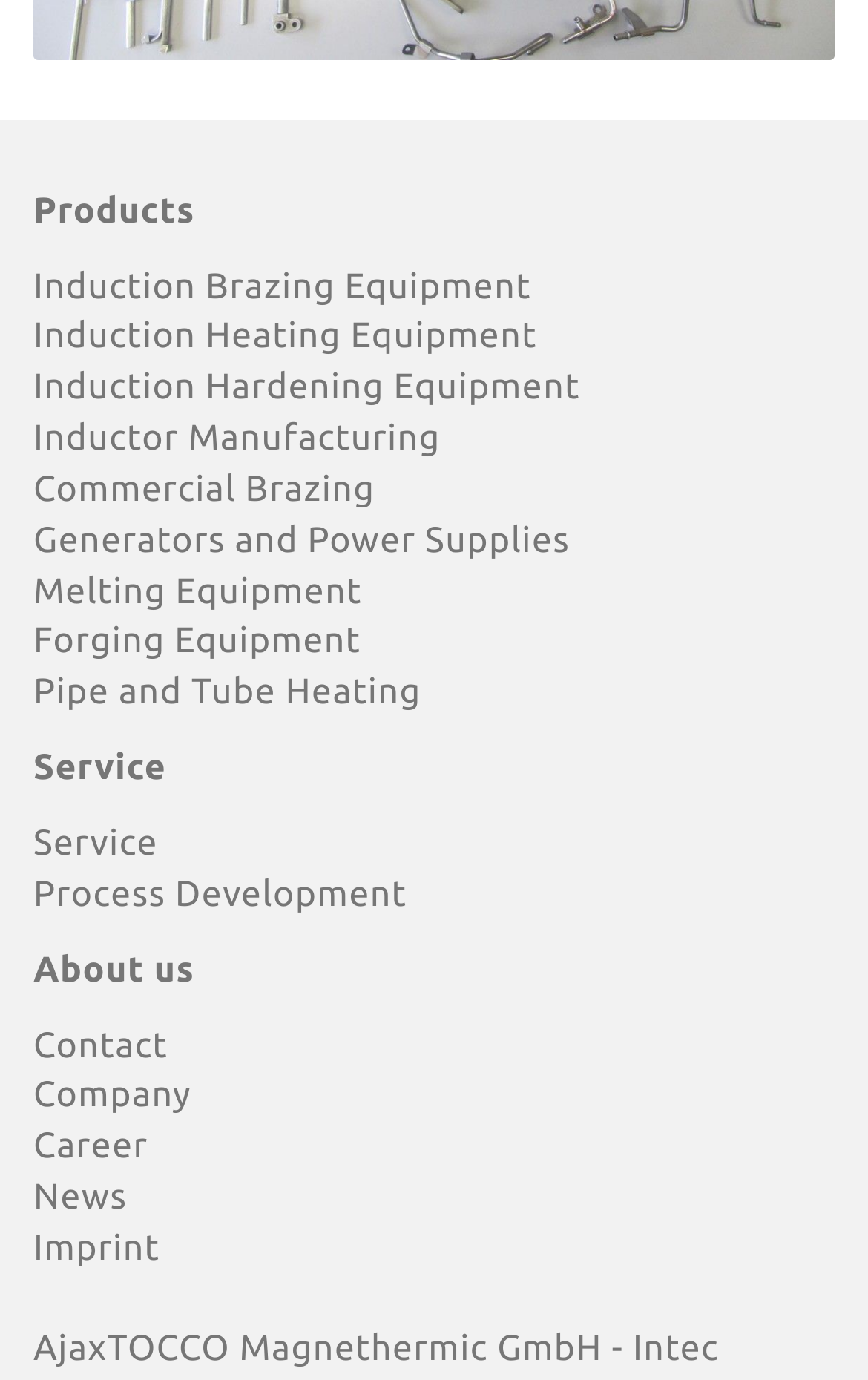Using the description "Daftar Film Pemenang Balinale 2024", predict the bounding box of the relevant HTML element.

None